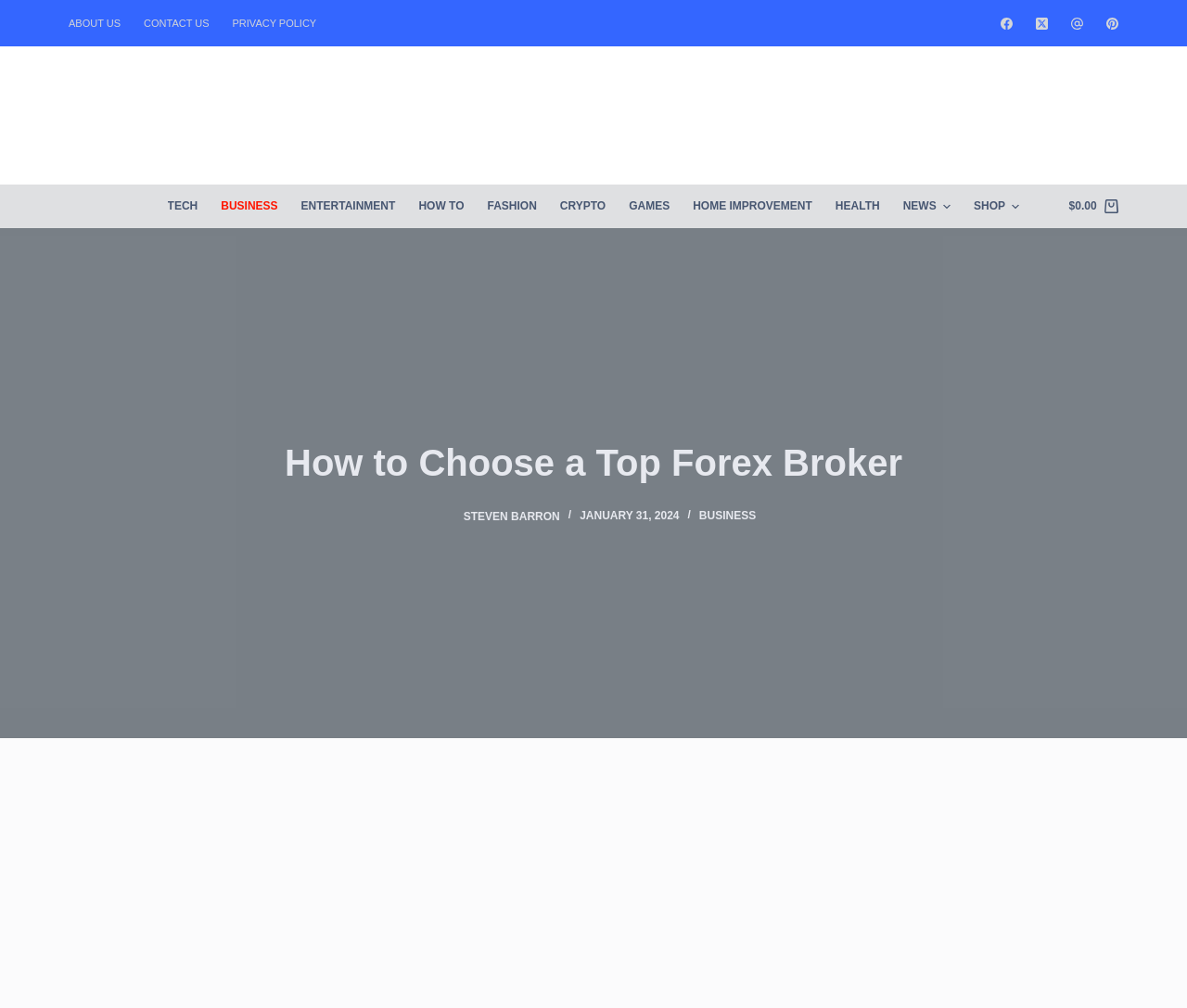What is the text of the webpage's headline?

How to Choose a Top Forex Broker